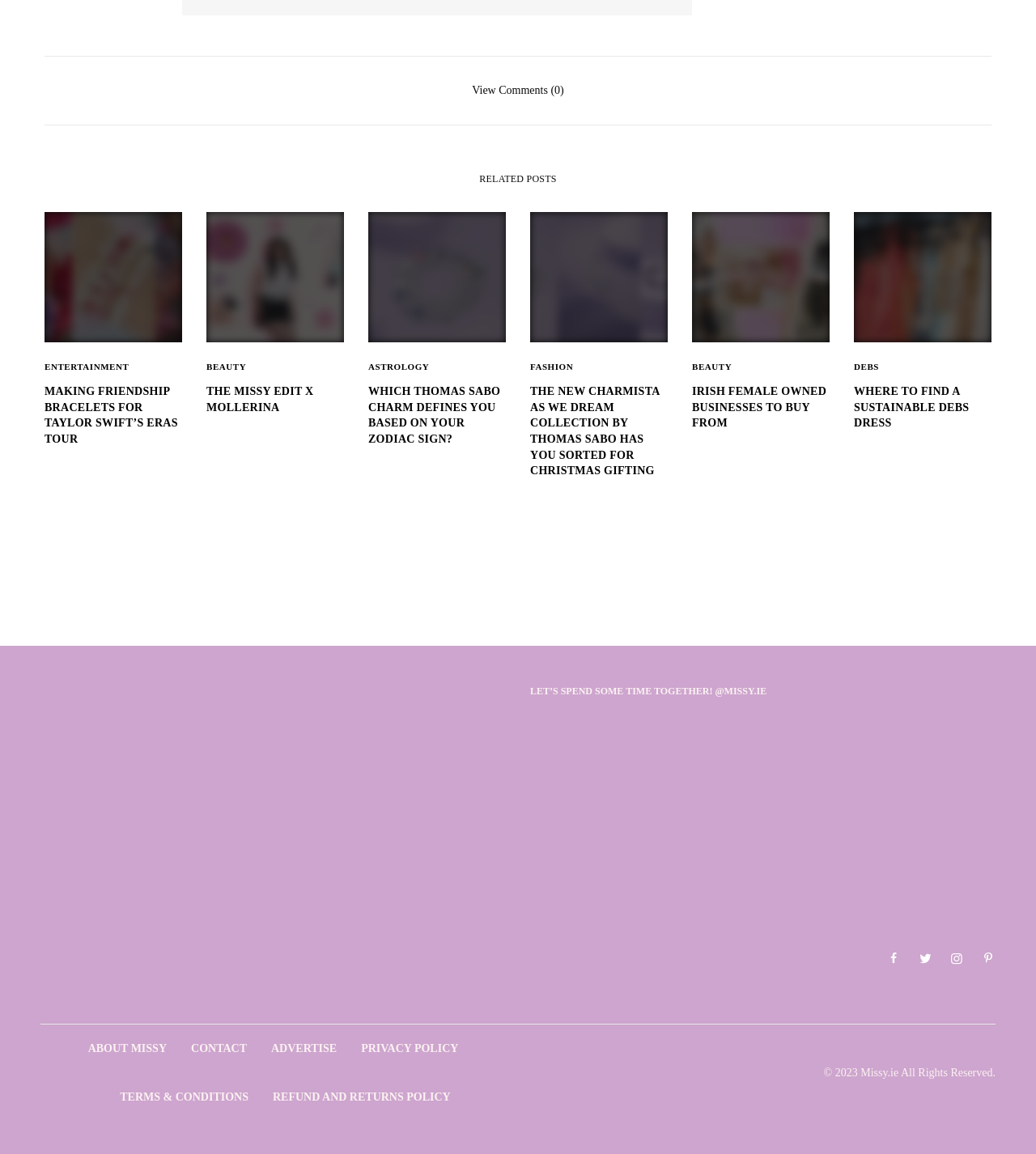For the element described, predict the bounding box coordinates as (top-left x, top-left y, bottom-right x, bottom-right y). All values should be between 0 and 1. Element description: View Comments (0)

[0.043, 0.049, 0.957, 0.083]